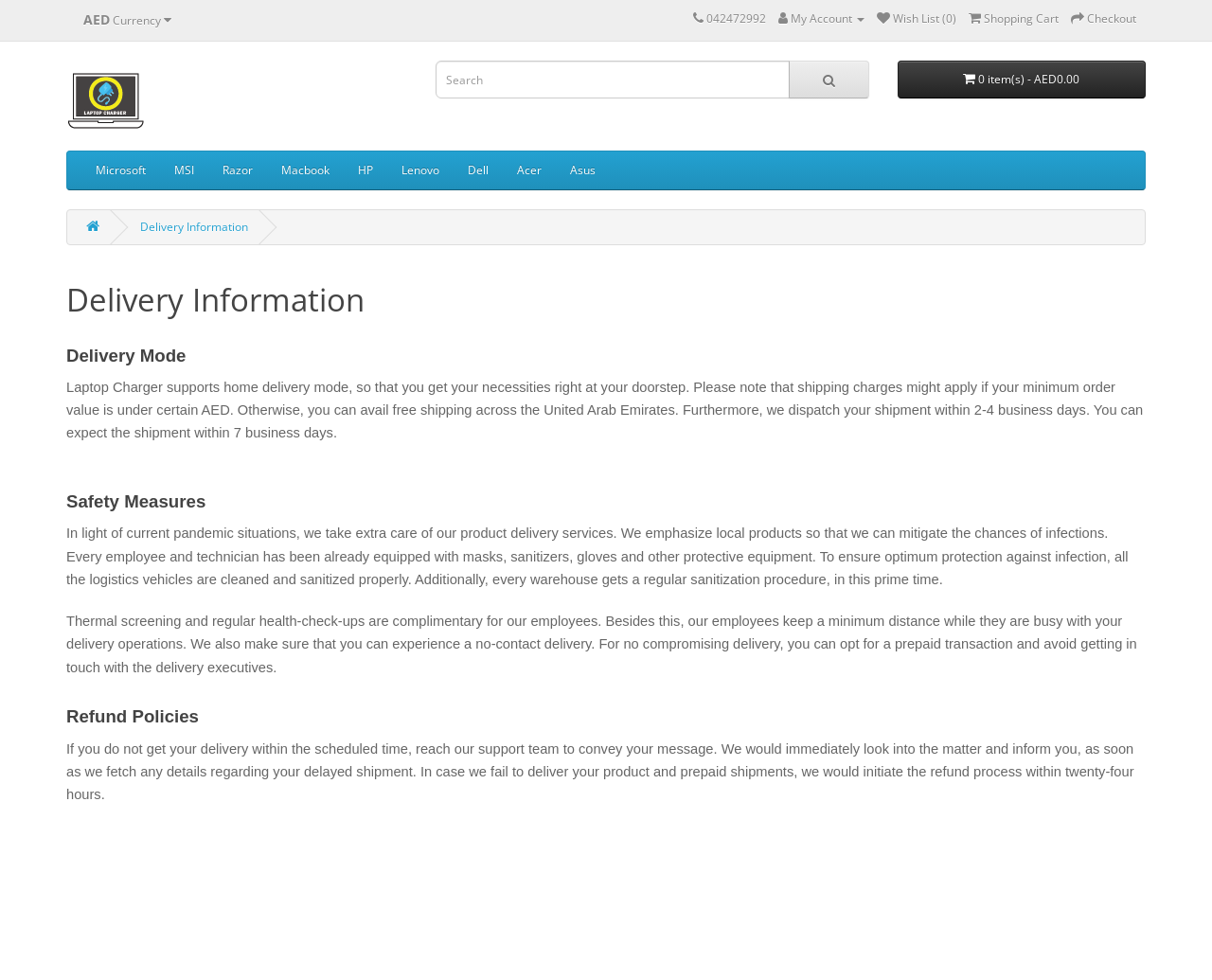Provide the bounding box coordinates of the HTML element this sentence describes: "My Account". The bounding box coordinates consist of four float numbers between 0 and 1, i.e., [left, top, right, bottom].

[0.642, 0.011, 0.713, 0.027]